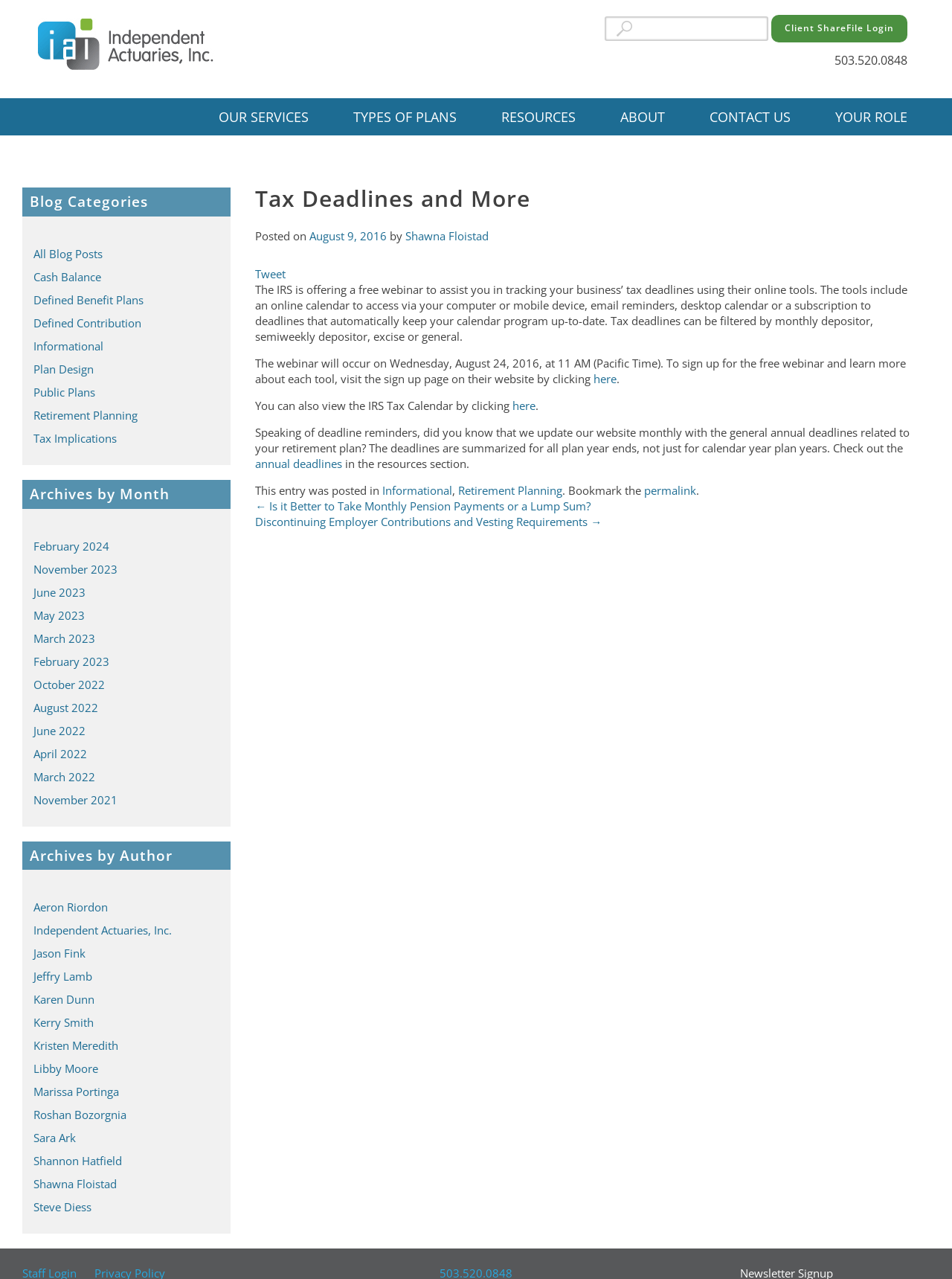Identify the bounding box of the UI element described as follows: "permalink". Provide the coordinates as four float numbers in the range of 0 to 1 [left, top, right, bottom].

[0.677, 0.378, 0.731, 0.389]